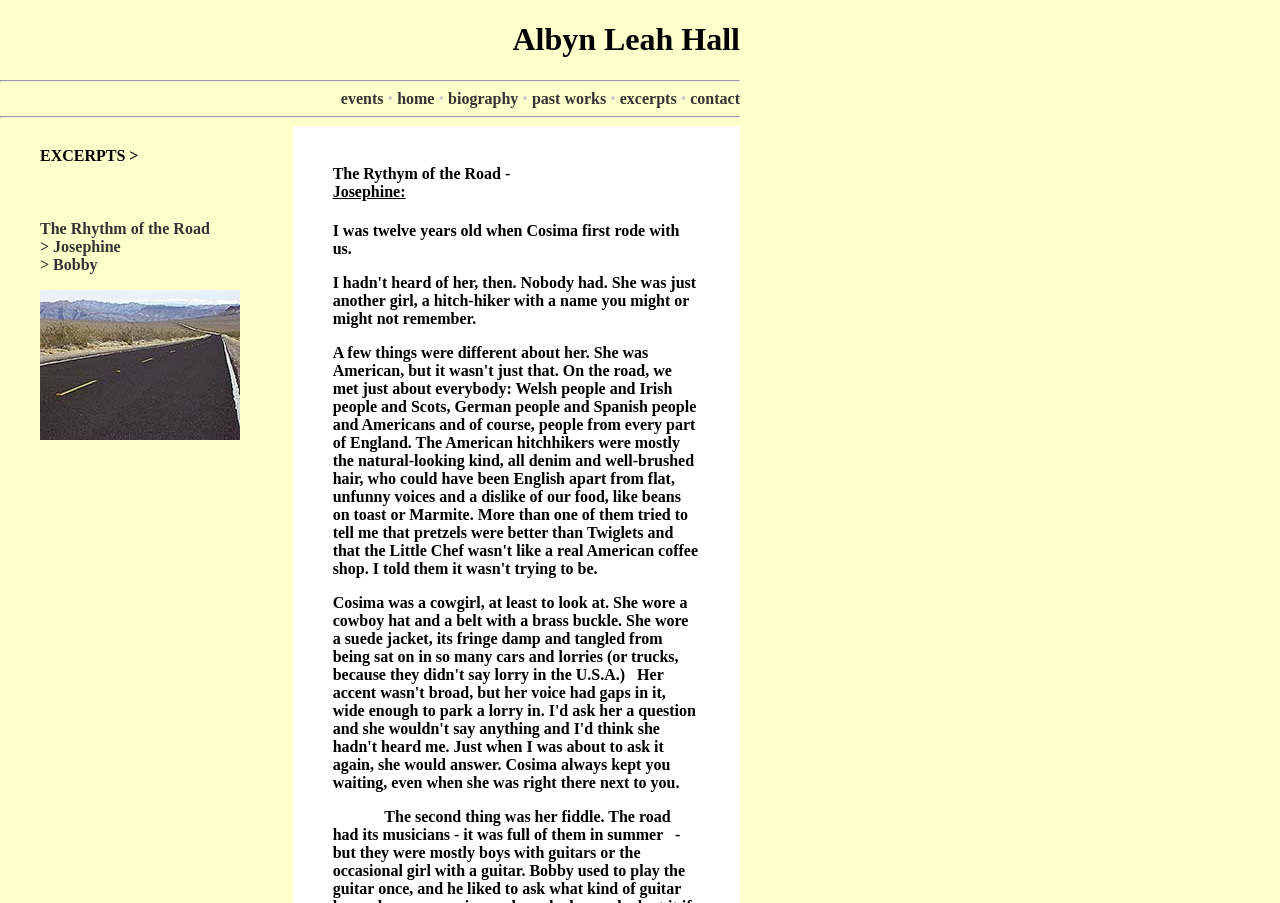Identify the main title of the webpage and generate its text content.

Albyn Leah Hall